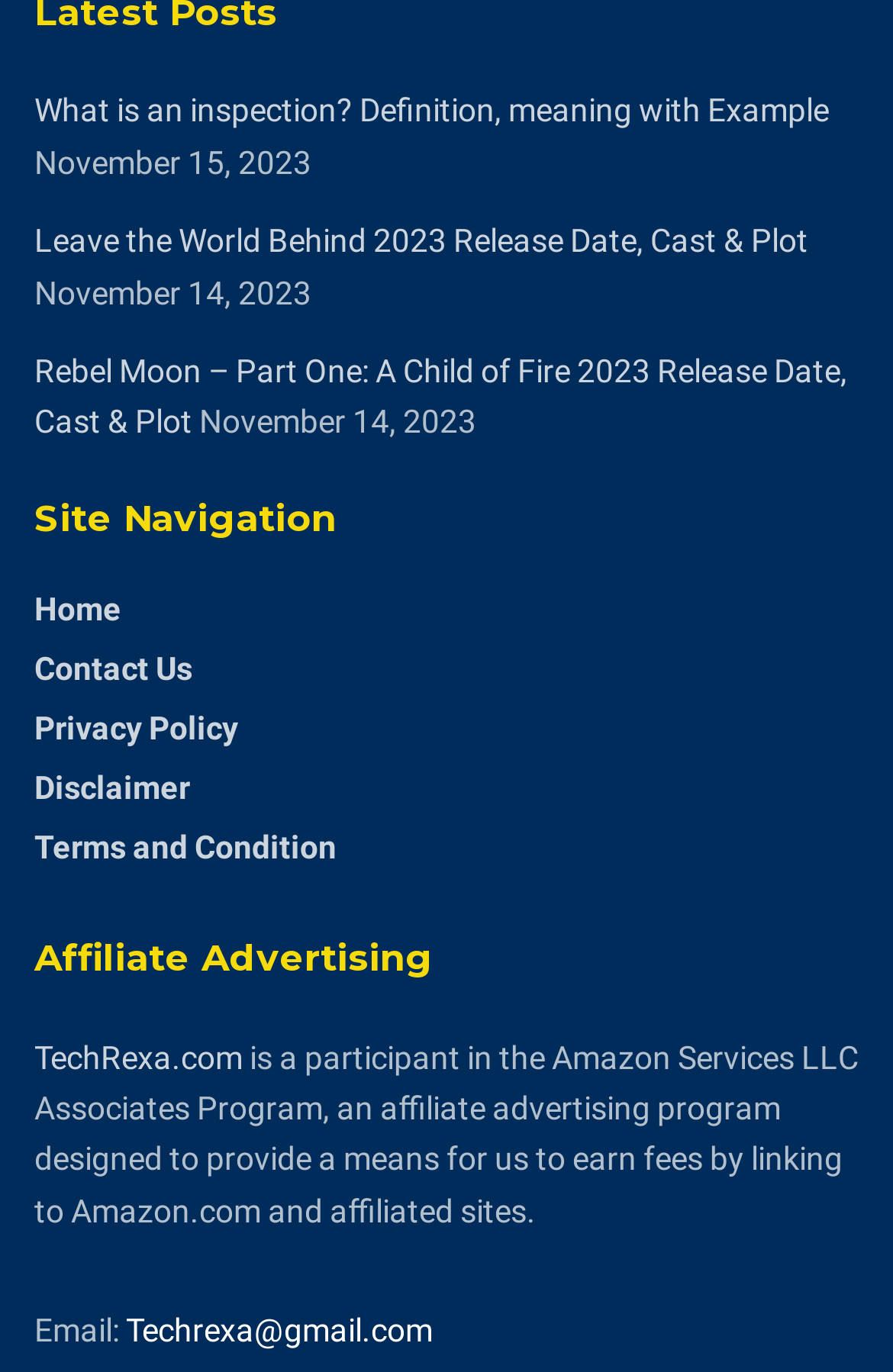Find the bounding box coordinates of the element's region that should be clicked in order to follow the given instruction: "Visit the home page". The coordinates should consist of four float numbers between 0 and 1, i.e., [left, top, right, bottom].

[0.038, 0.431, 0.136, 0.458]